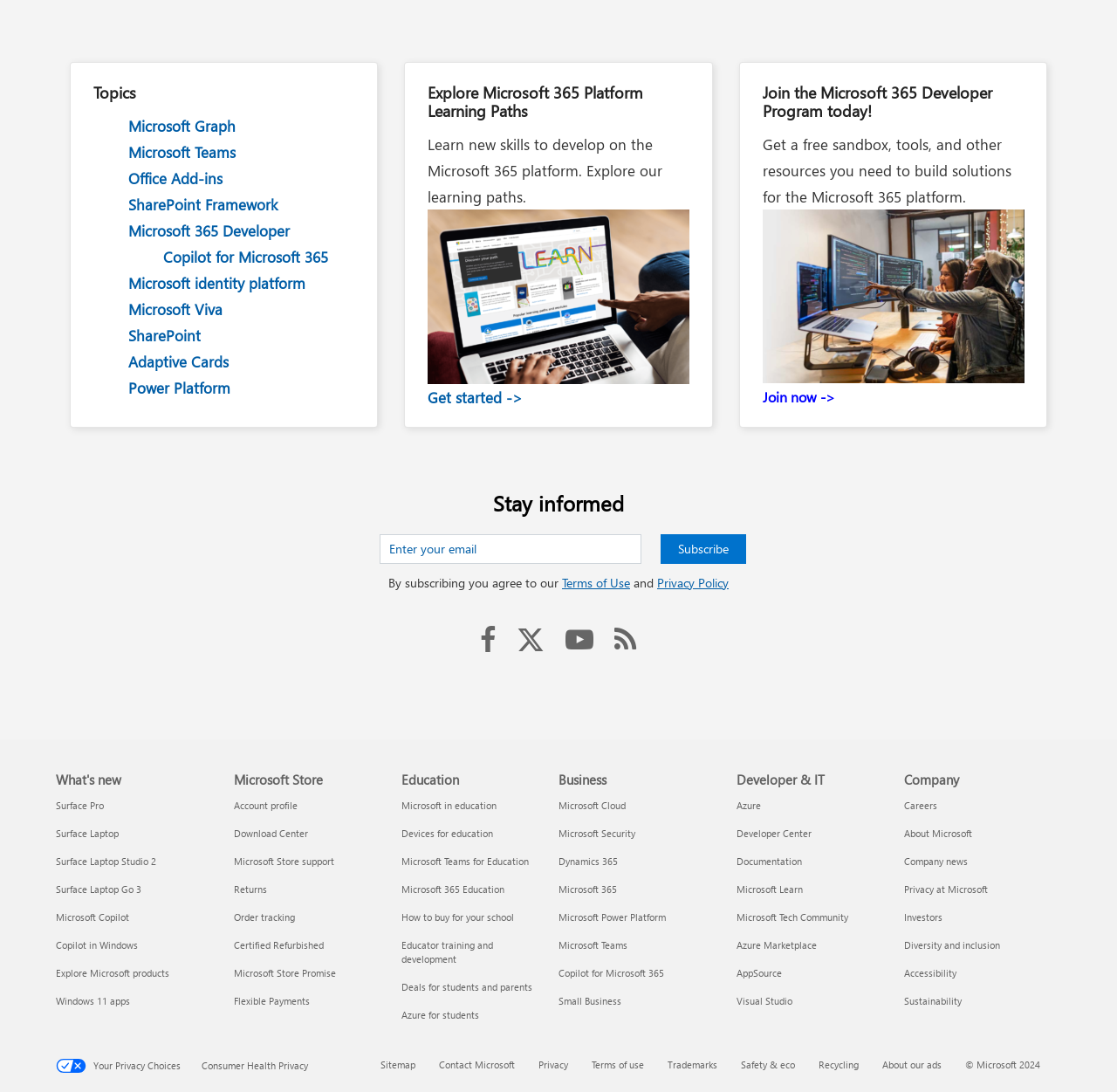What is the 'Copilot for Microsoft 365' program about?
Using the visual information from the image, give a one-word or short-phrase answer.

AI-powered tool